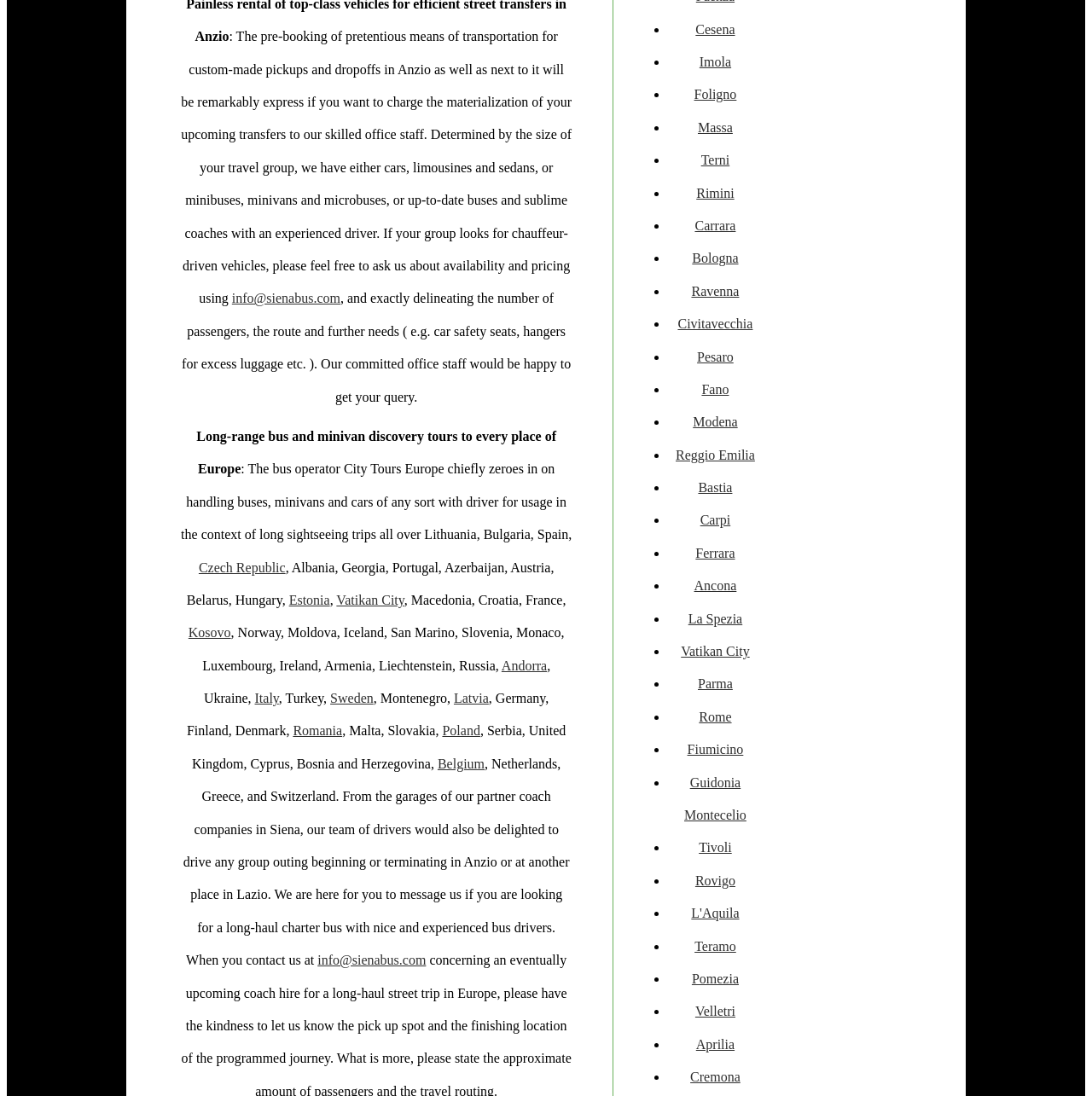Locate the bounding box coordinates of the clickable part needed for the task: "Send an email to the office staff".

[0.212, 0.266, 0.312, 0.279]